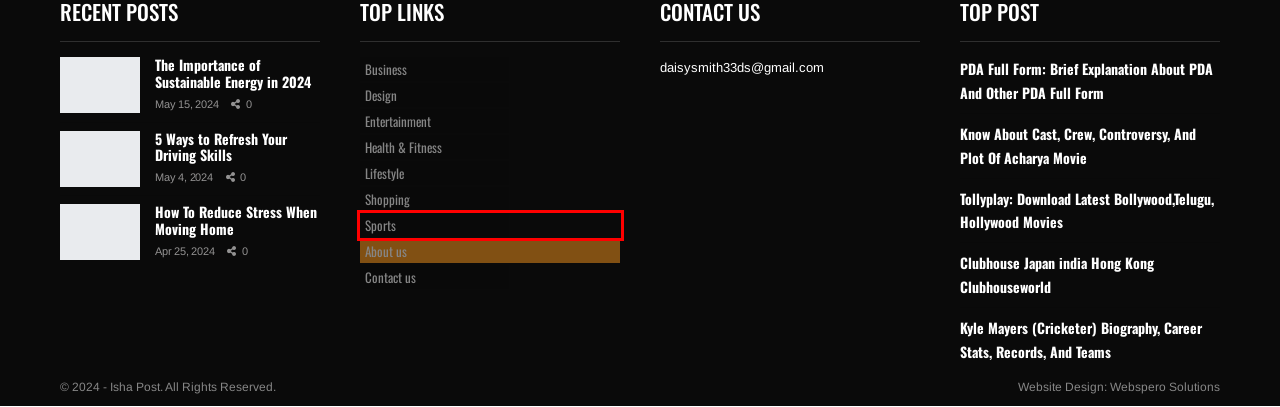Review the screenshot of a webpage that includes a red bounding box. Choose the most suitable webpage description that matches the new webpage after clicking the element within the red bounding box. Here are the candidates:
A. Shopping Archives - Isha Post
B. Entertainment Archives - Isha Post
C. PDA Full Form: Brief Explanation About PDA And Other PDA Full Form
D. Sports Archives - Isha Post
E. Top-Rated SEO Agency | Web Design & Development | Webspero Solutions
F. Health & Fitness Archives - Isha Post
G. Kyle Mayers (Cricketer) Biography, Career Stats, Records
H. clubhouse japan india hong kong clubhouseworld

D